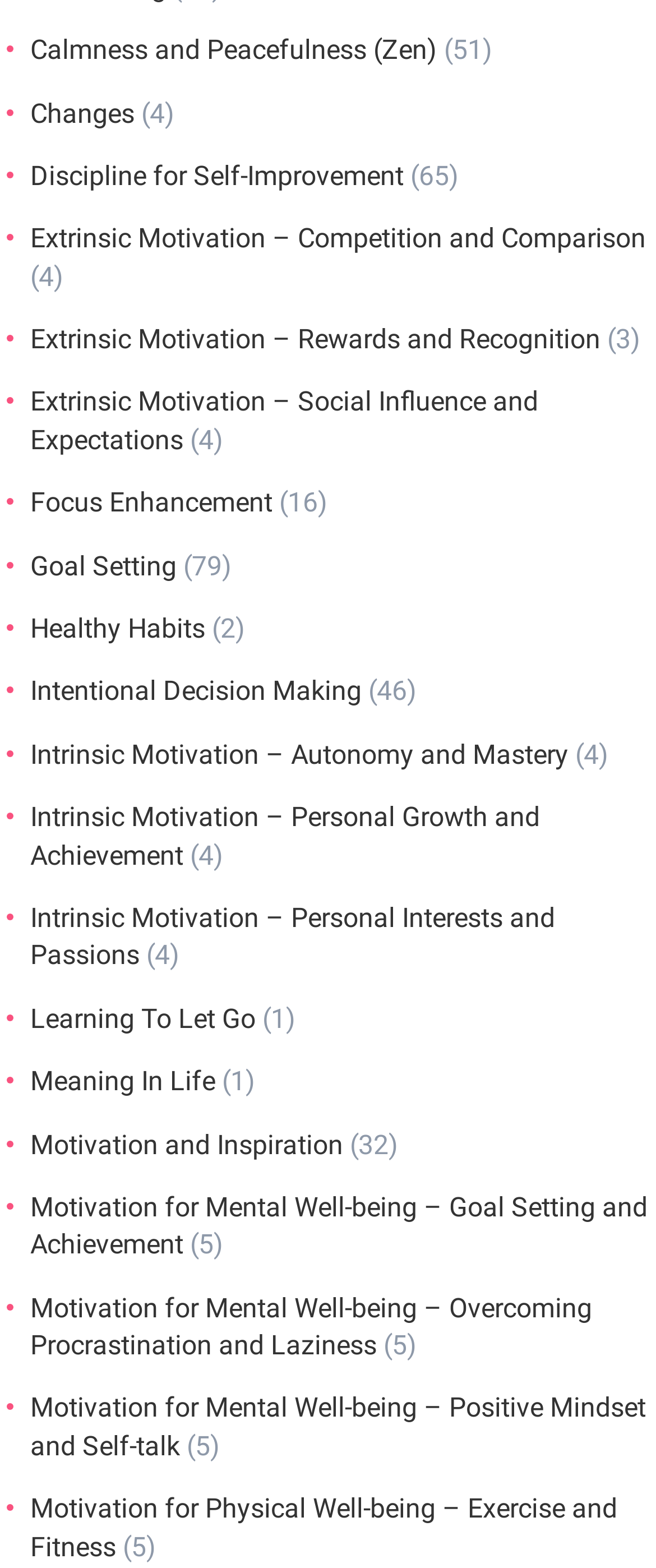How many StaticText elements are on the webpage?
Examine the screenshot and reply with a single word or phrase.

14